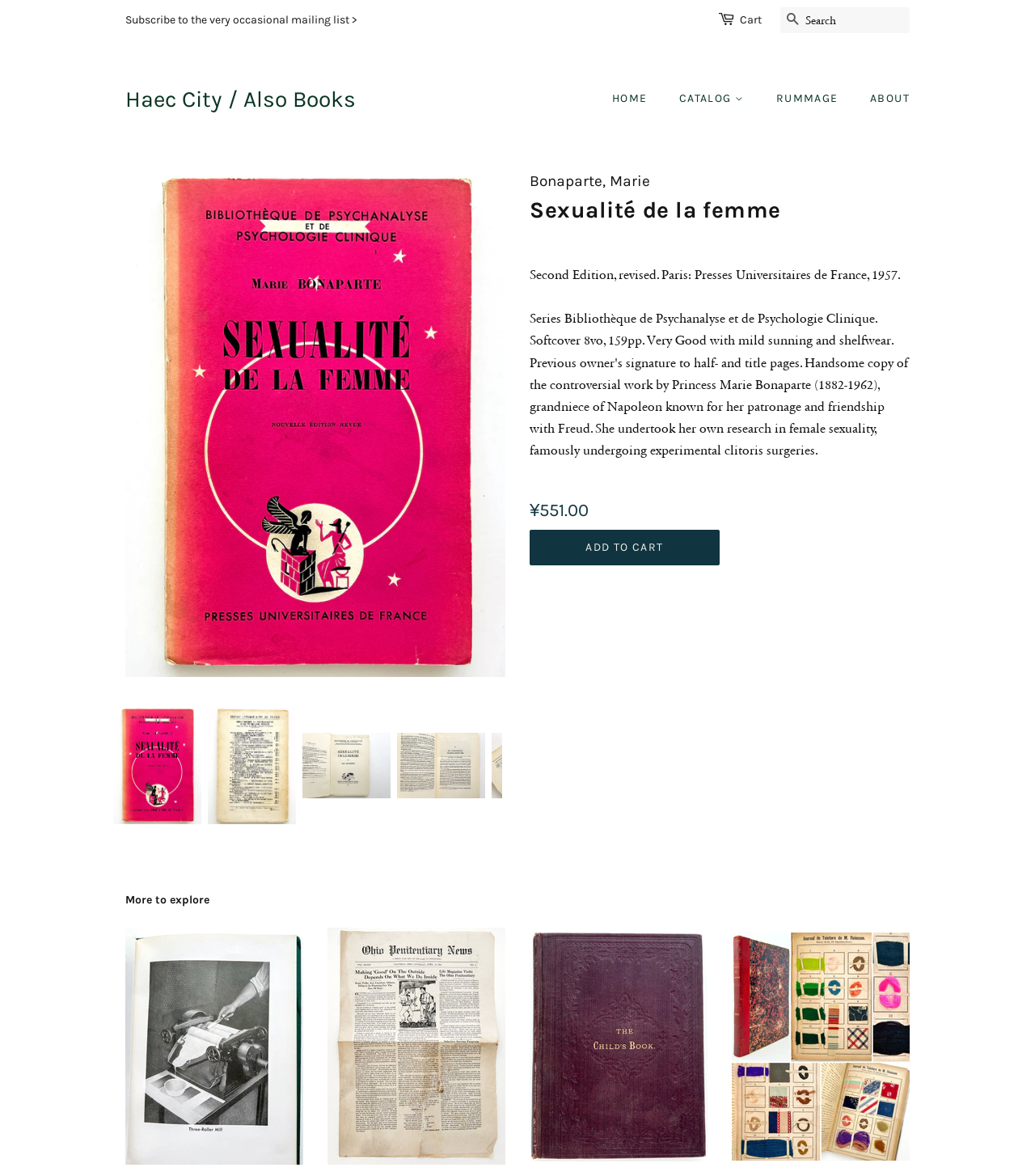Identify the bounding box coordinates of the HTML element based on this description: "alt="American Dragon Martial Arts"".

None